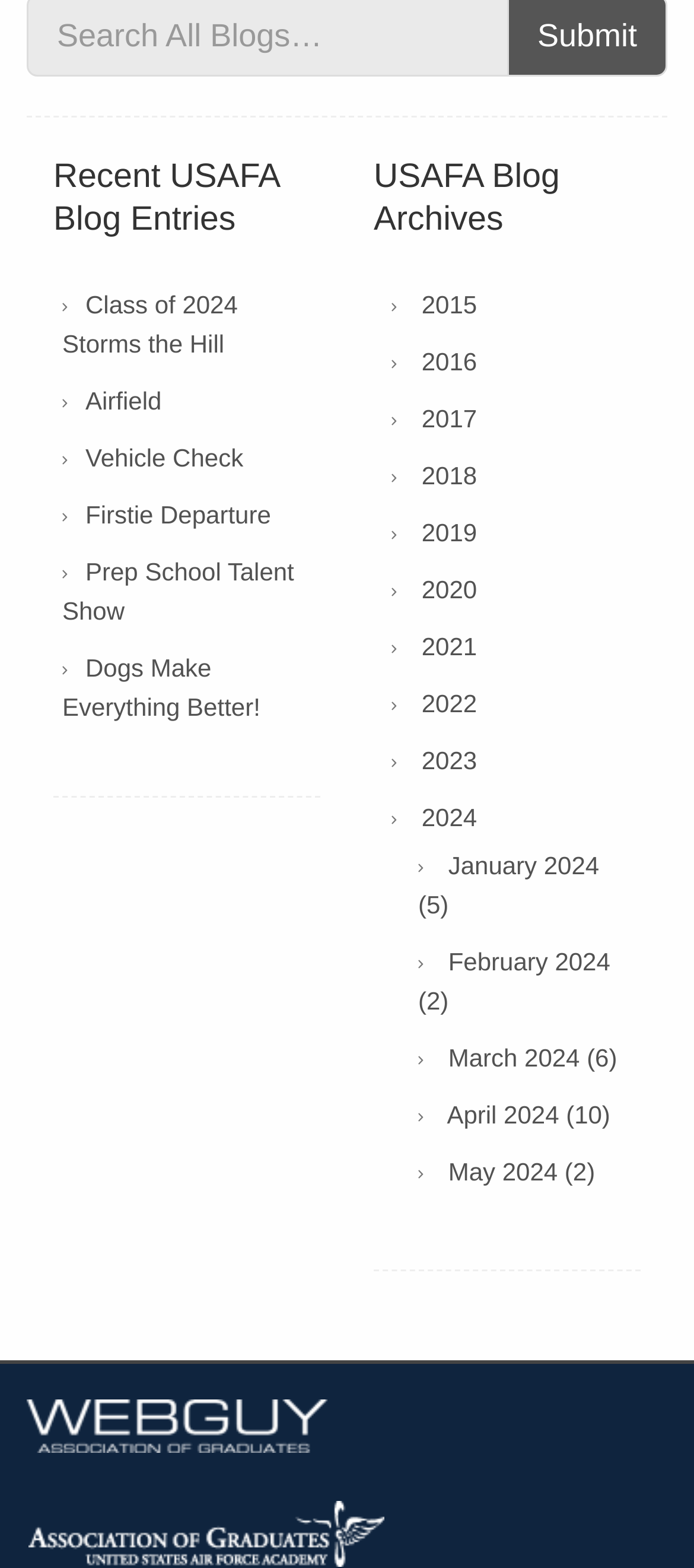Respond with a single word or phrase:
How many blog entries are listed?

7